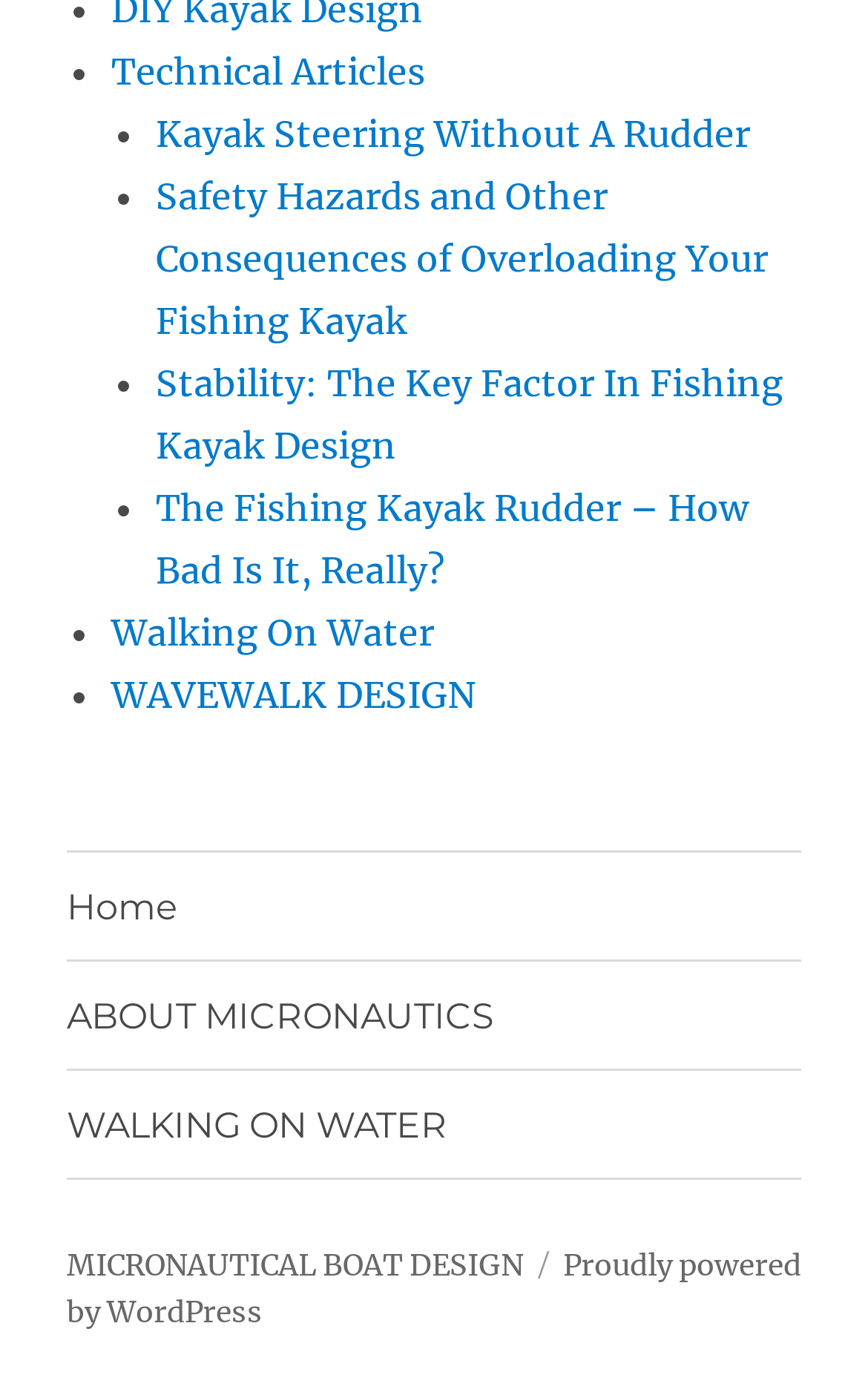What is the last link in the footer?
Please use the image to provide a one-word or short phrase answer.

WALKING ON WATER